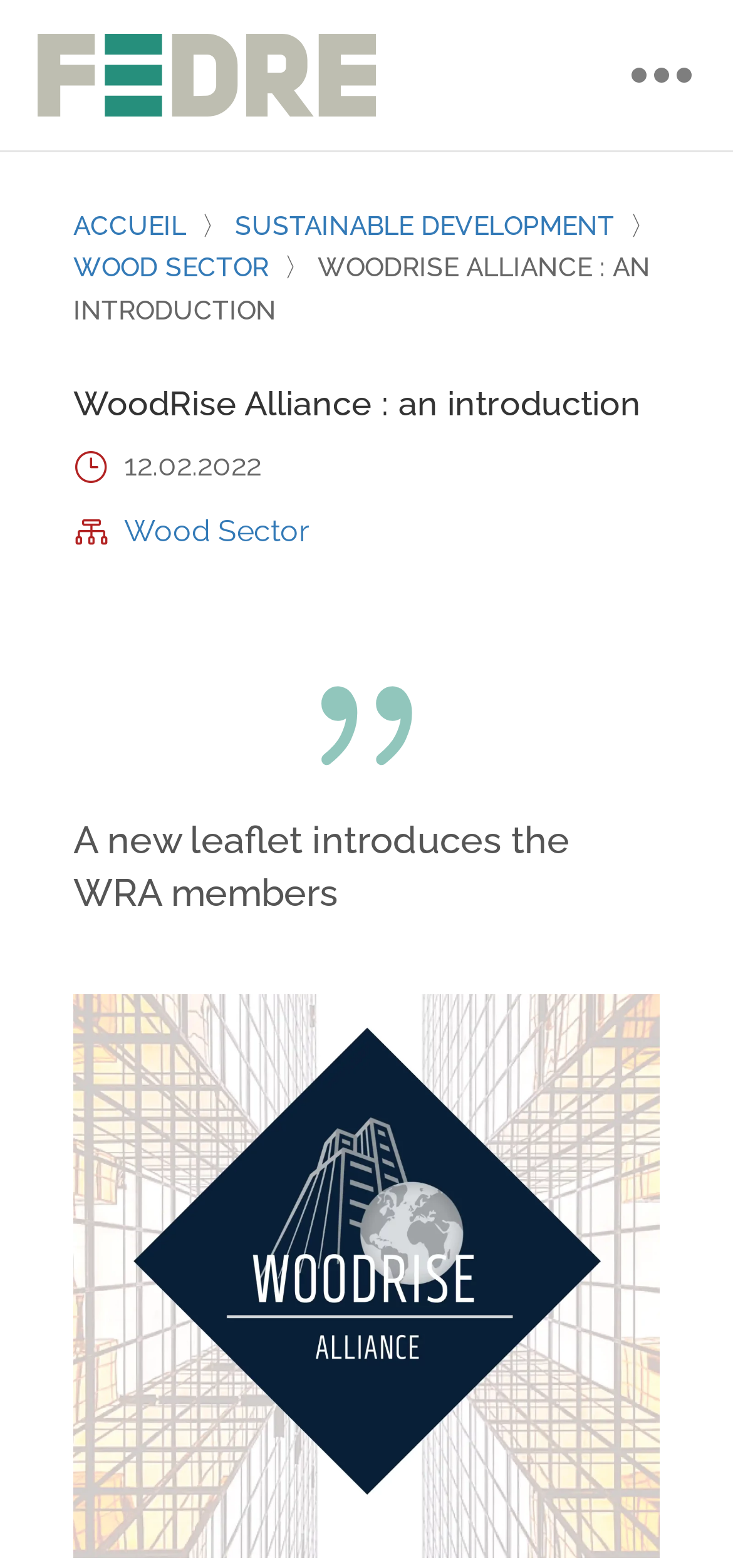What is the icon above the 'Wood Sector' link?
Answer the question with just one word or phrase using the image.

